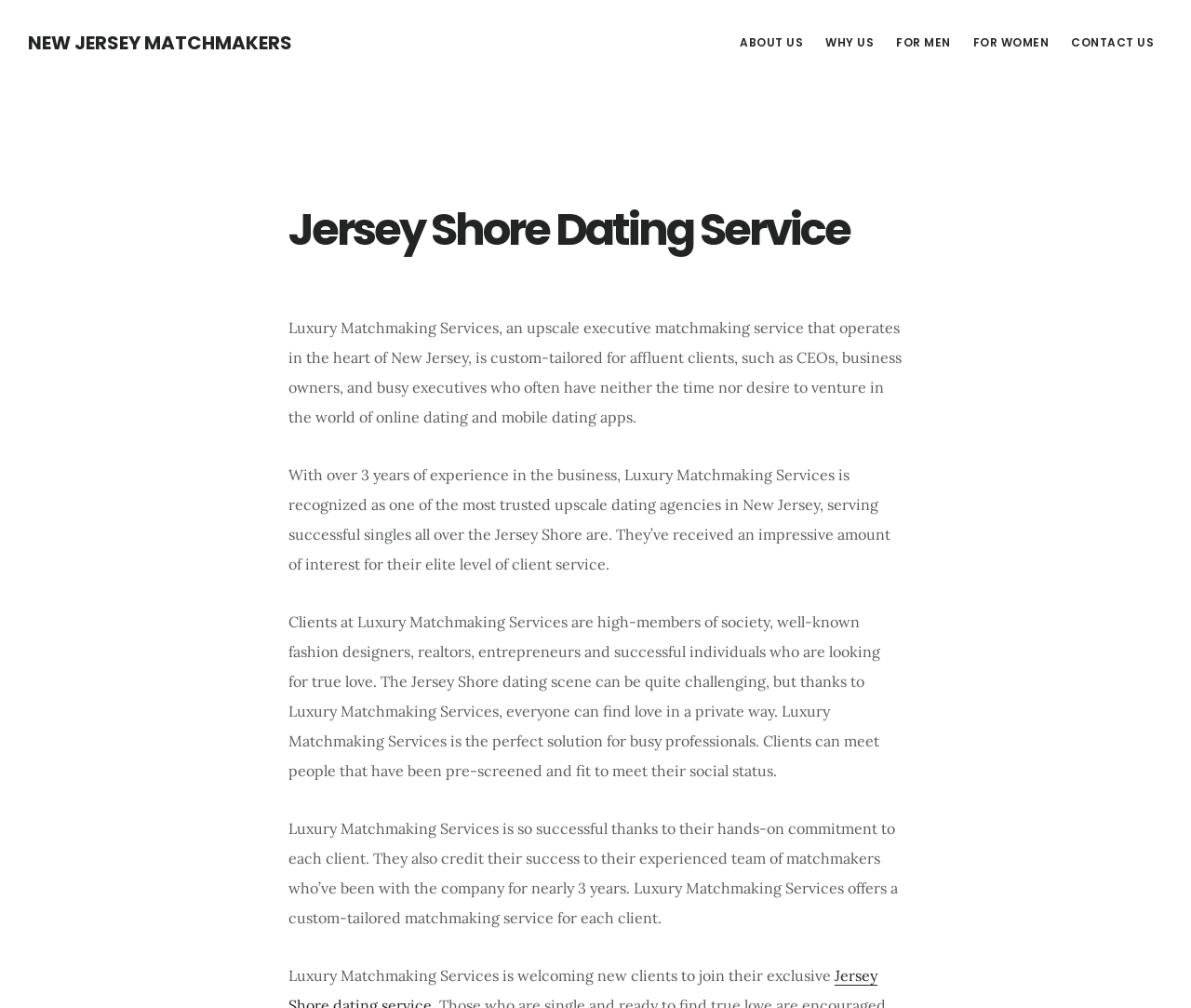Identify the bounding box of the UI element described as follows: "New Jersey Matchmakers". Provide the coordinates as four float numbers in the range of 0 to 1 [left, top, right, bottom].

[0.023, 0.03, 0.245, 0.055]